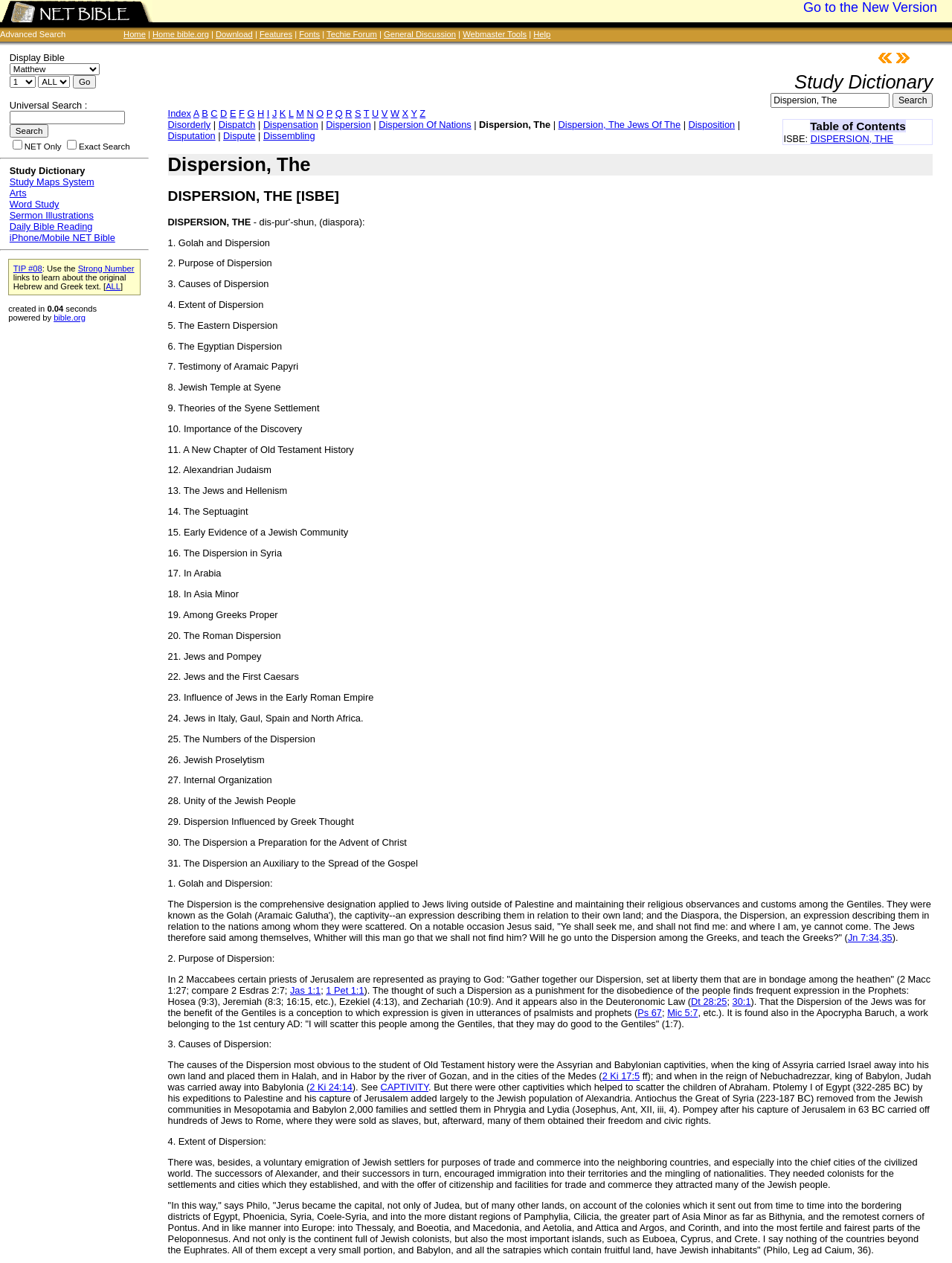Identify the bounding box for the given UI element using the description provided. Coordinates should be in the format (top-left x, top-left y, bottom-right x, bottom-right y) and must be between 0 and 1. Here is the description: value="Search"

[0.937, 0.073, 0.98, 0.085]